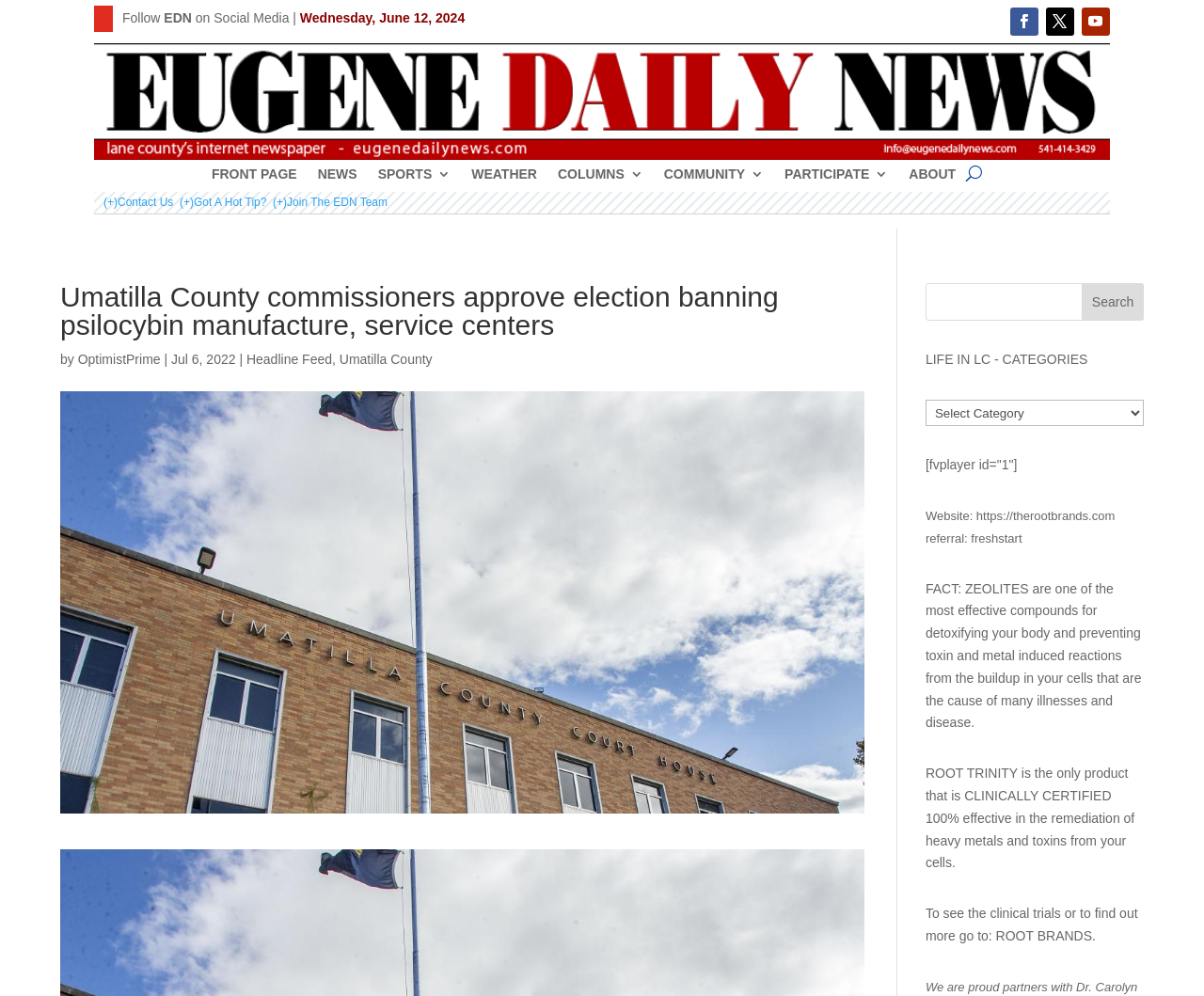Observe the image and answer the following question in detail: What is the date of the article?

I found the date of the article by looking at the text 'Jul 6, 2022' which is located below the author's name 'OptimistPrime'.